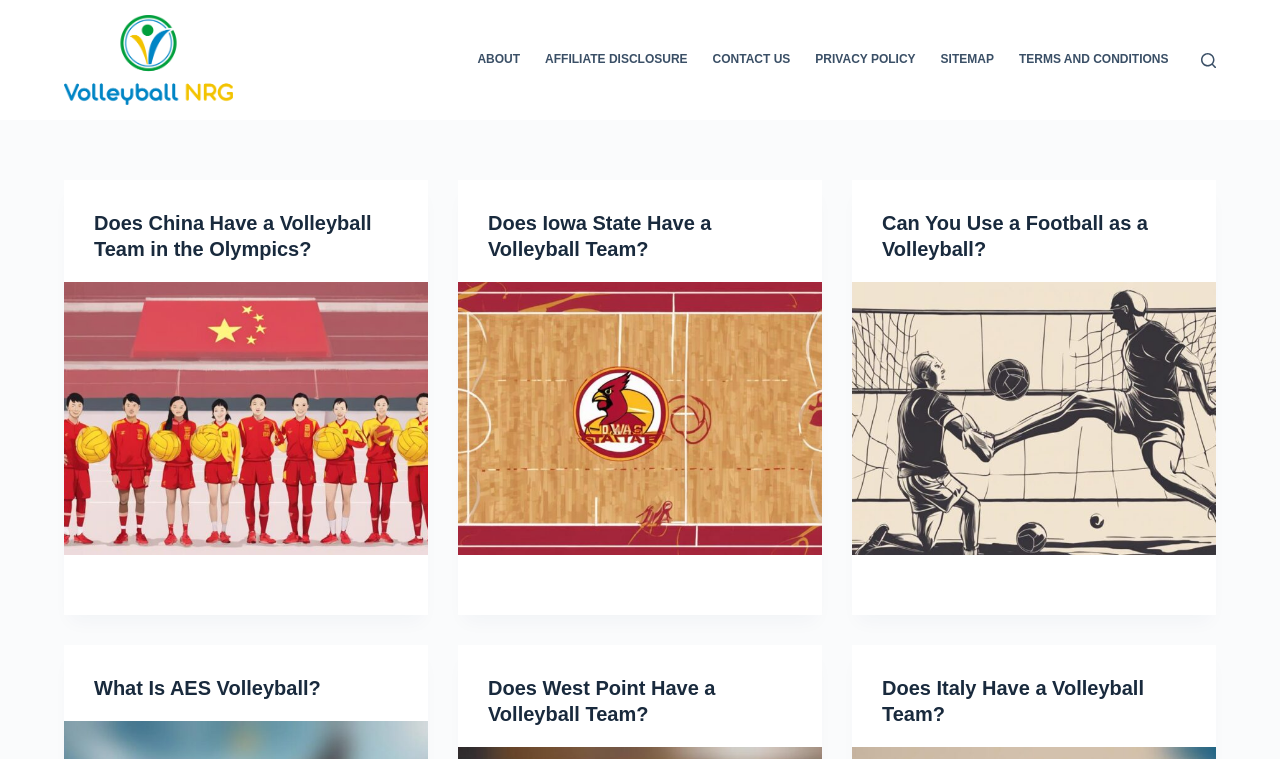Locate the bounding box coordinates of the item that should be clicked to fulfill the instruction: "Enter your name in the 'Name' field".

None